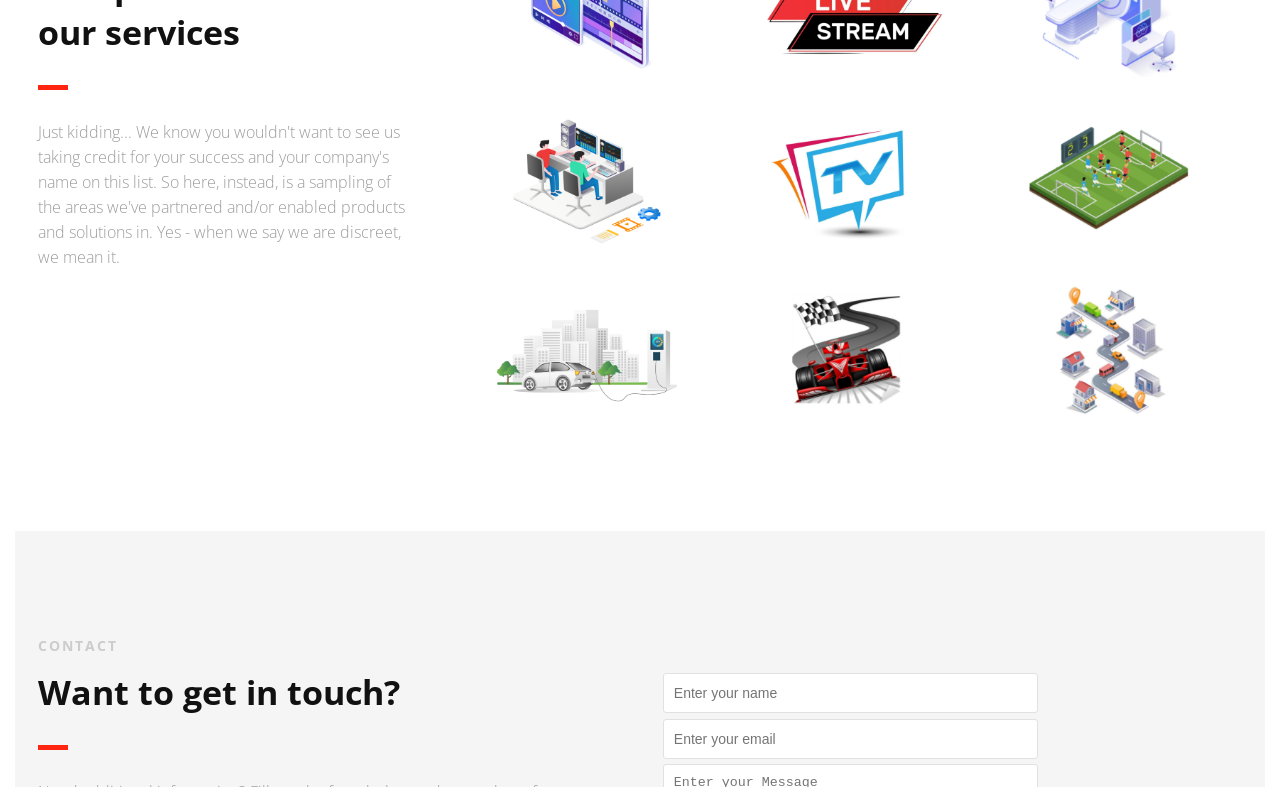Answer the question below with a single word or a brief phrase: 
Are there any forms on the webpage?

Yes